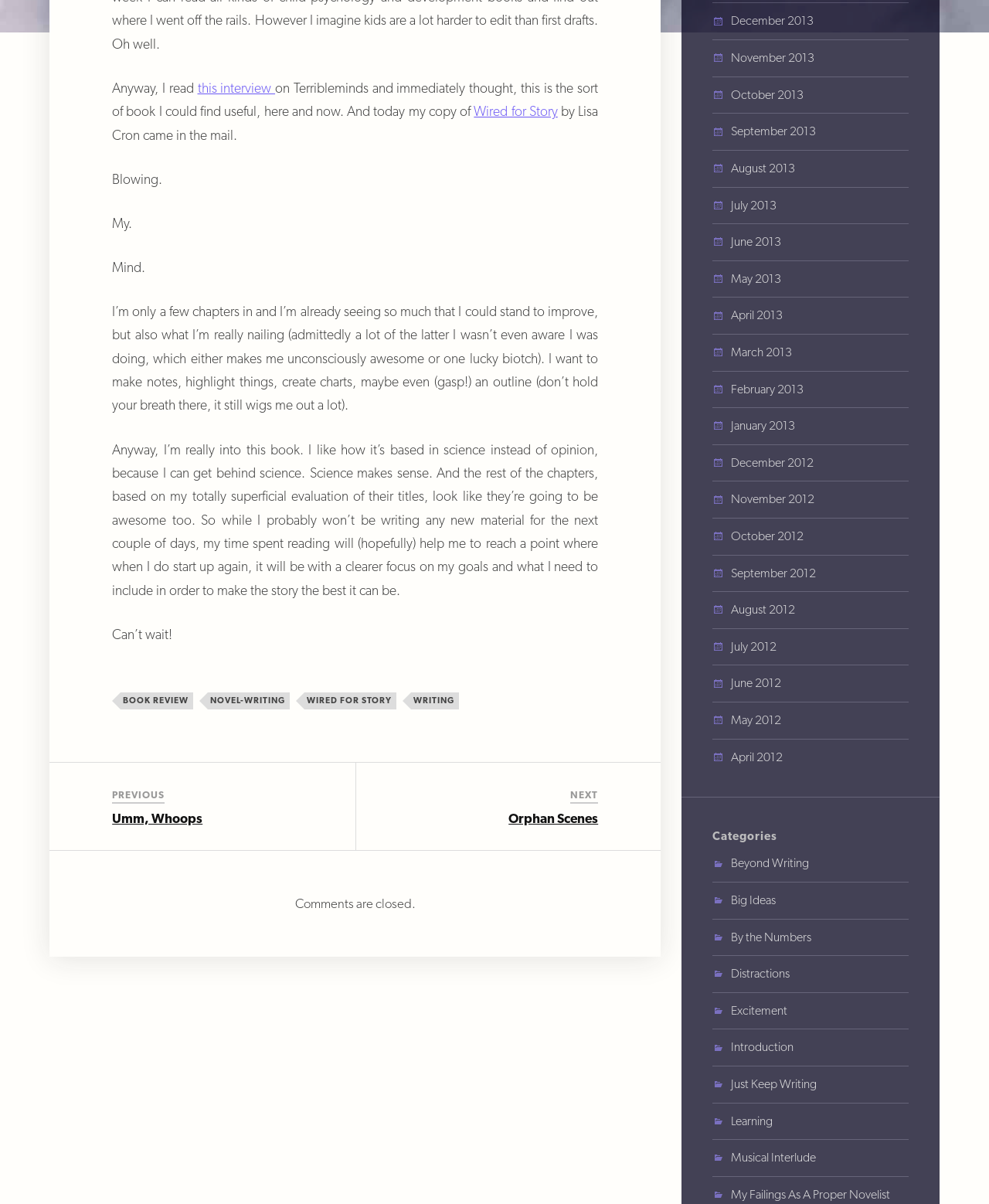Locate the bounding box coordinates of the area you need to click to fulfill this instruction: 'Click on the 'BOOK REVIEW' link'. The coordinates must be in the form of four float numbers ranging from 0 to 1: [left, top, right, bottom].

[0.122, 0.575, 0.195, 0.589]